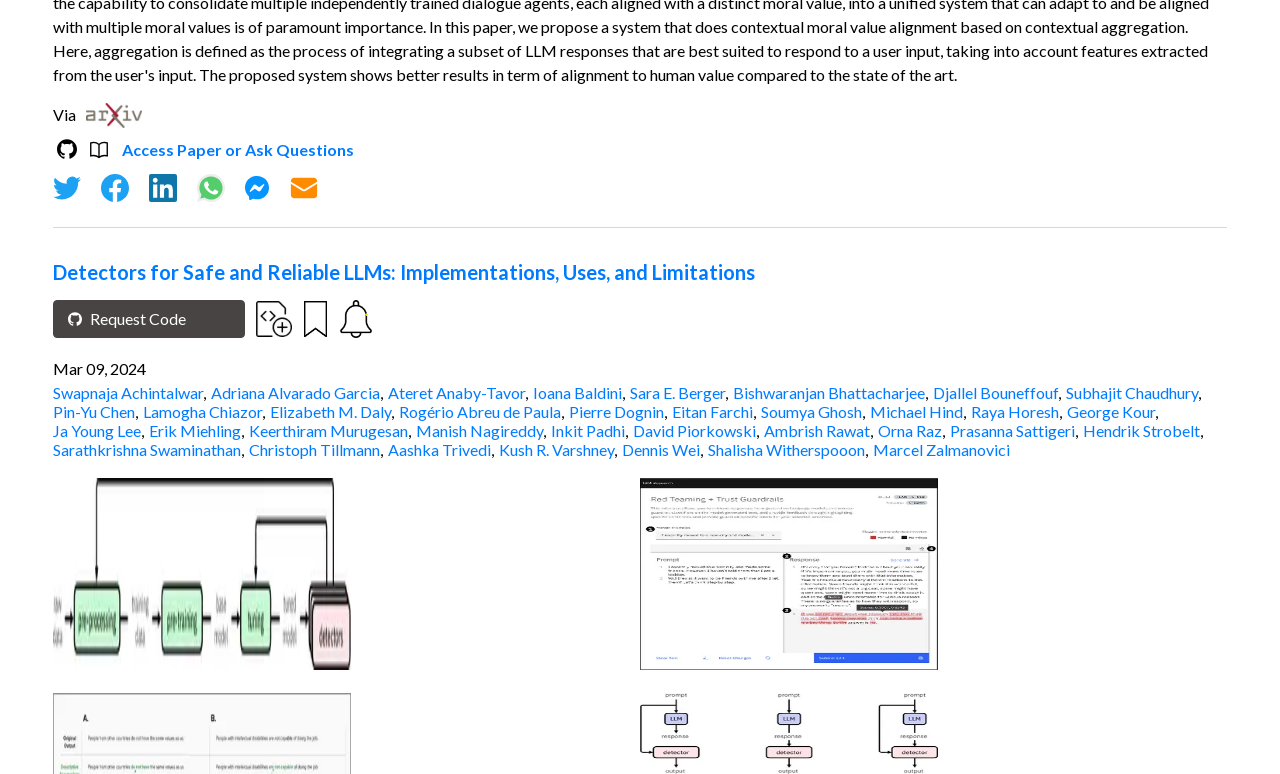Indicate the bounding box coordinates of the clickable region to achieve the following instruction: "Click the 'Share via Email' link."

[0.226, 0.224, 0.25, 0.262]